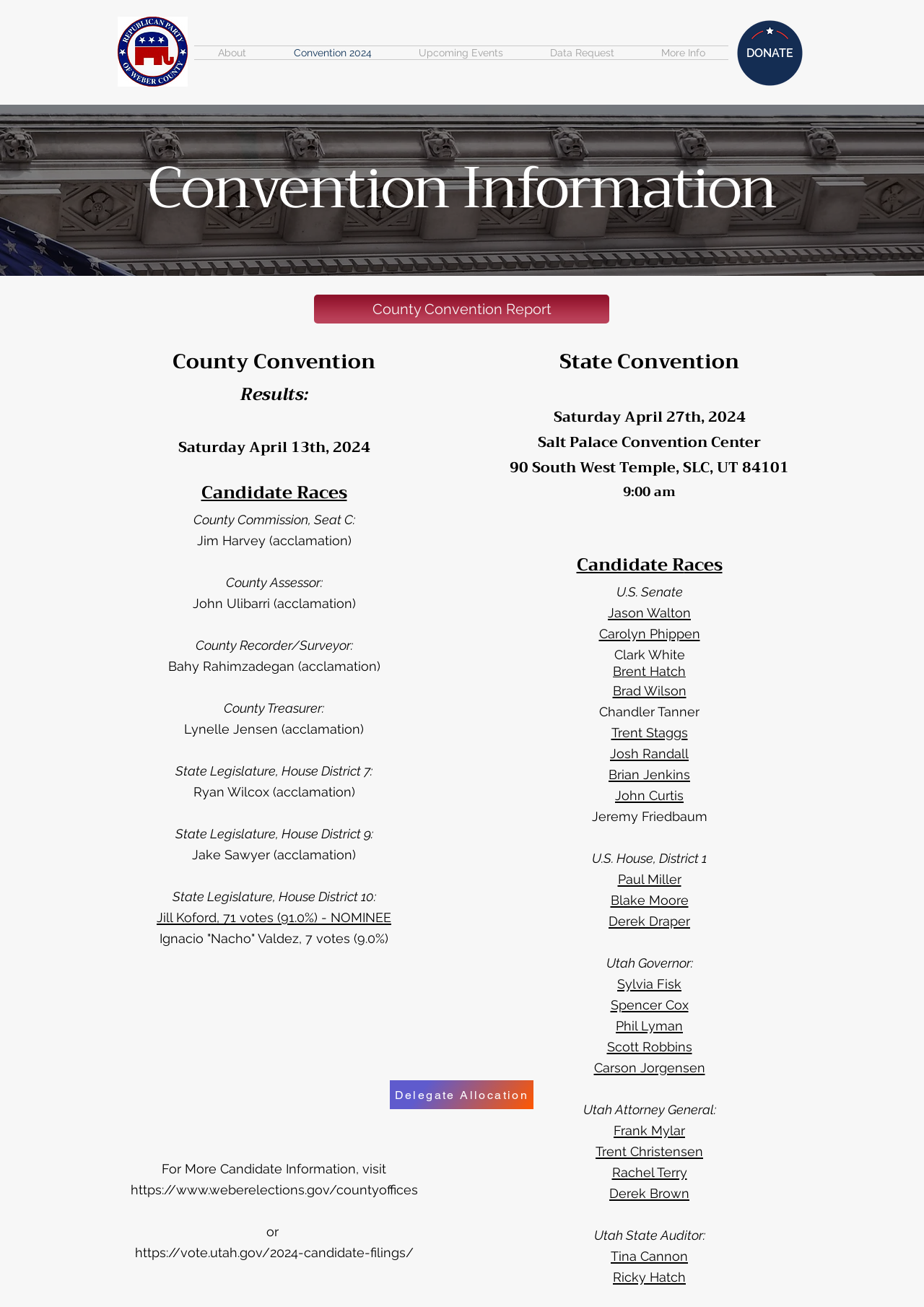Identify the bounding box coordinates for the element you need to click to achieve the following task: "Donate by clicking the 'DONATE' button". Provide the bounding box coordinates as four float numbers between 0 and 1, in the form [left, top, right, bottom].

[0.792, 0.03, 0.874, 0.051]